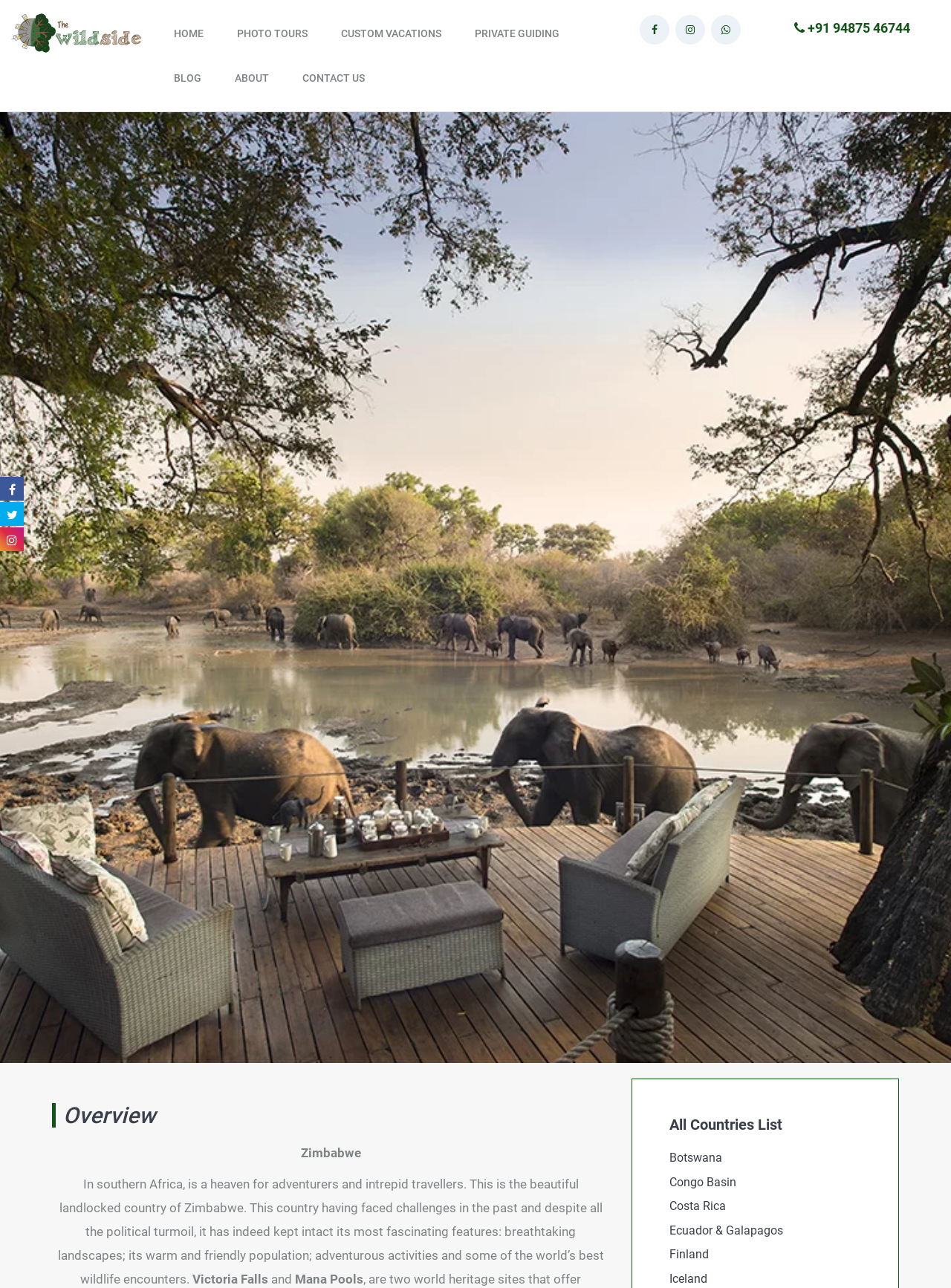Please reply to the following question with a single word or a short phrase:
What is the country being described?

Zimbabwe